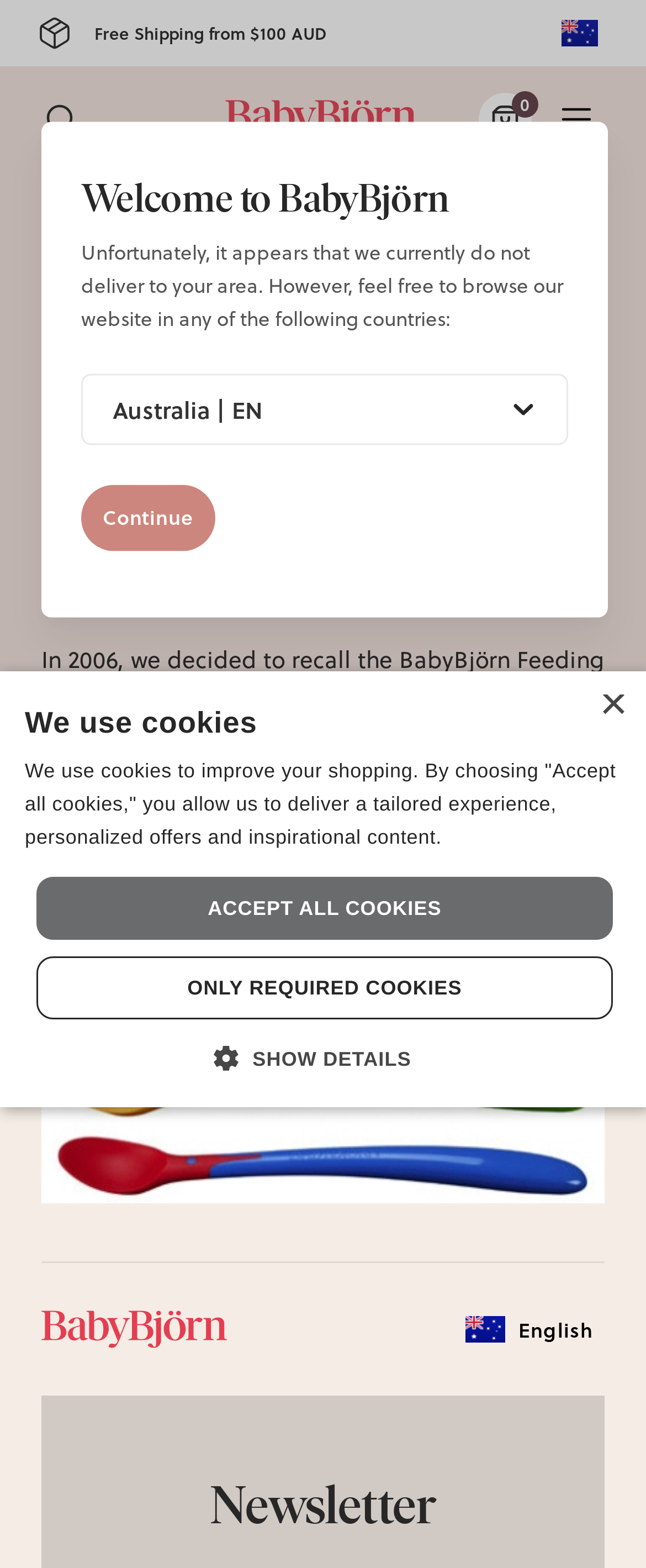Answer the question with a brief word or phrase:
Why was the product recalled?

Pieces of the spoon's blade could break off